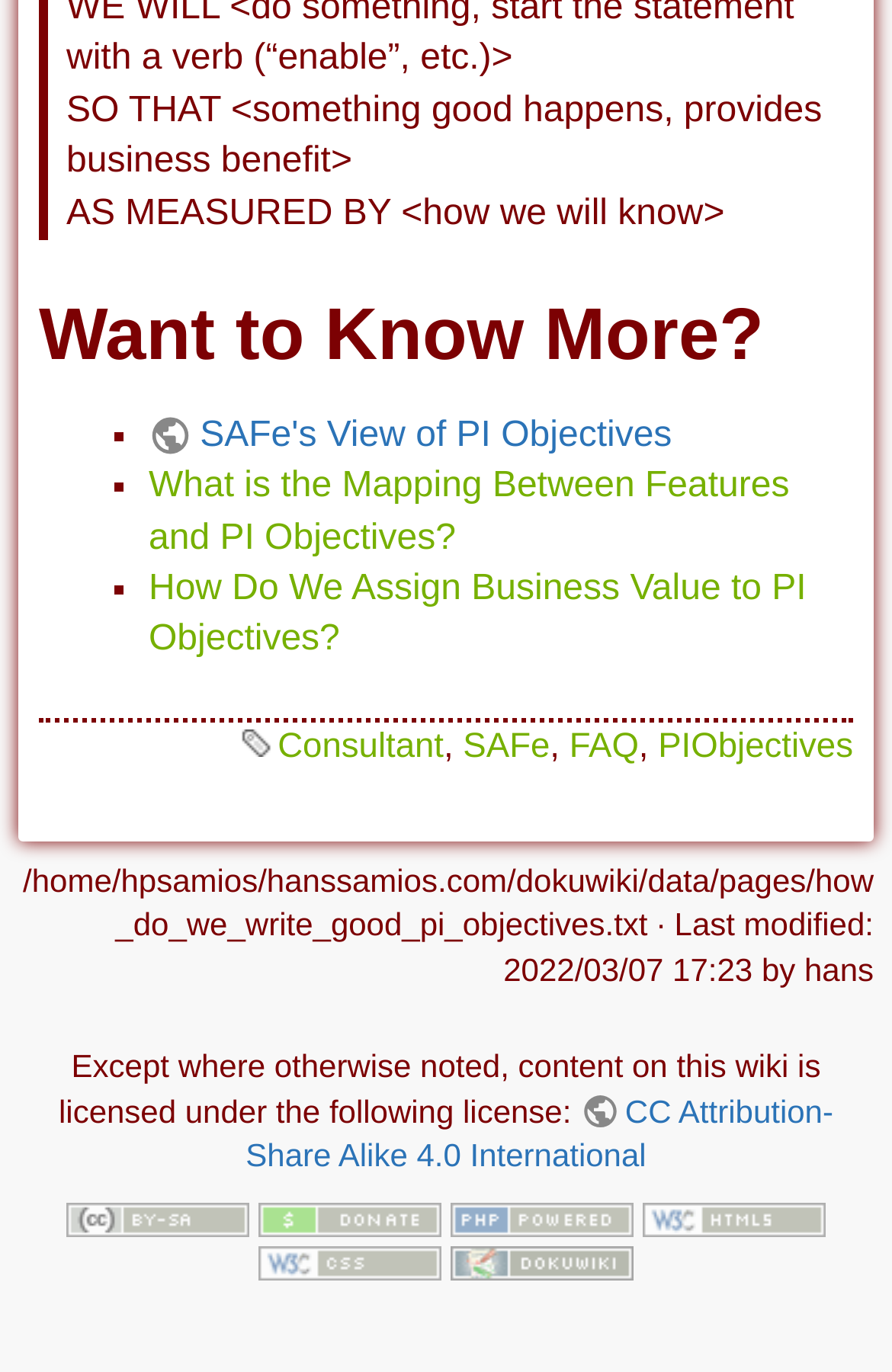What is the purpose of the 'Want to Know More?' section?
Using the image as a reference, deliver a detailed and thorough answer to the question.

The 'Want to Know More?' section contains links to additional resources such as 'SAFe's View of PI Objectives' and 'How Do We Assign Business Value to PI Objectives?', suggesting that its purpose is to provide additional information and resources to users.